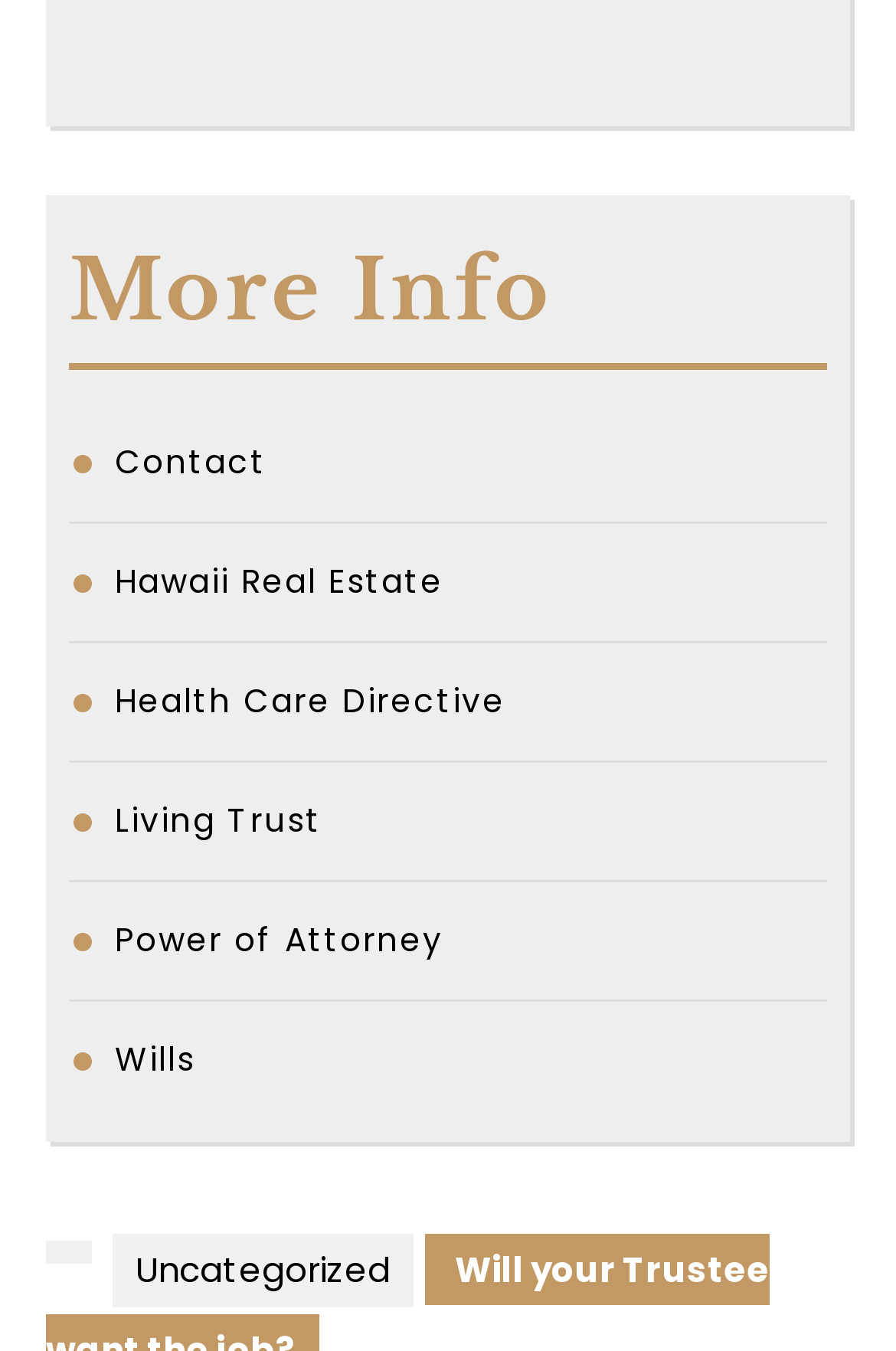Identify the bounding box coordinates of the clickable section necessary to follow the following instruction: "Read about 'Wills'". The coordinates should be presented as four float numbers from 0 to 1, i.e., [left, top, right, bottom].

[0.128, 0.767, 0.218, 0.801]